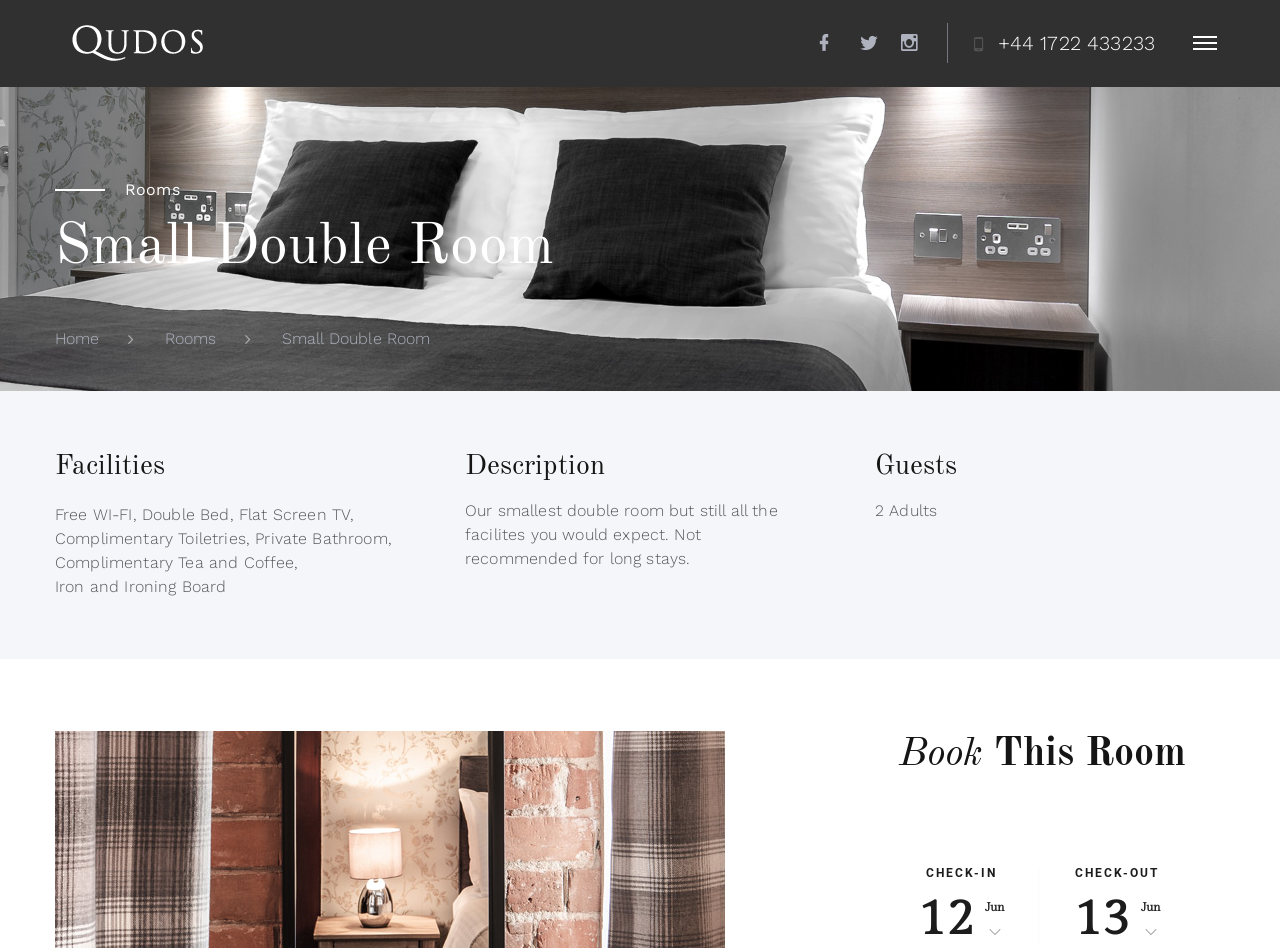Please determine the bounding box coordinates, formatted as (top-left x, top-left y, bottom-right x, bottom-right y), with all values as floating point numbers between 0 and 1. Identify the bounding box of the region described as: +44 1722 433233

[0.759, 0.037, 0.902, 0.057]